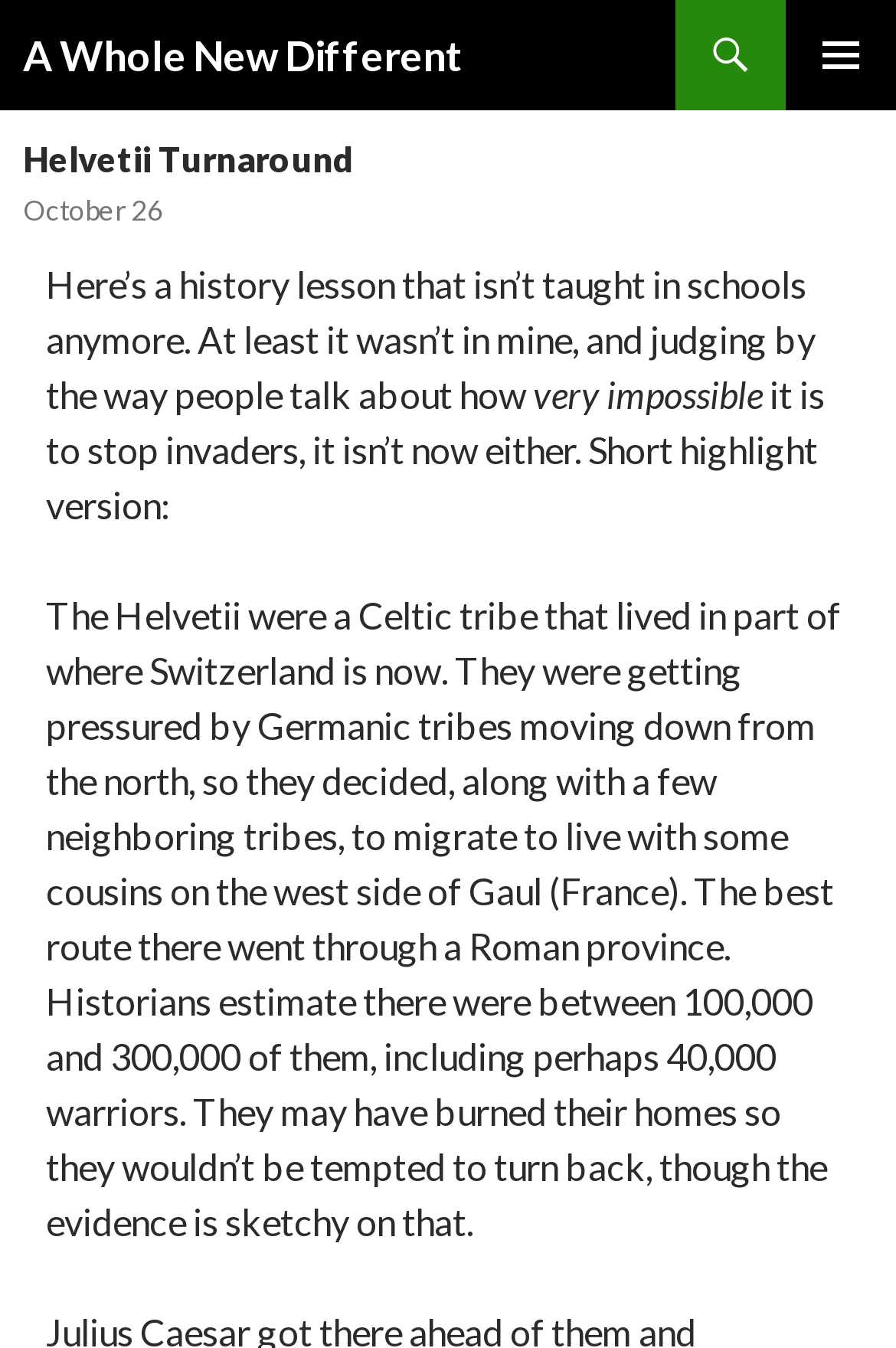What is the estimated number of warriors among the Helvetii?
Look at the screenshot and provide an in-depth answer.

The webpage provides an estimate of the number of warriors among the Helvetii, stating 'Historians estimate there were between 100,000 and 300,000 of them, including perhaps 40,000 warriors.'